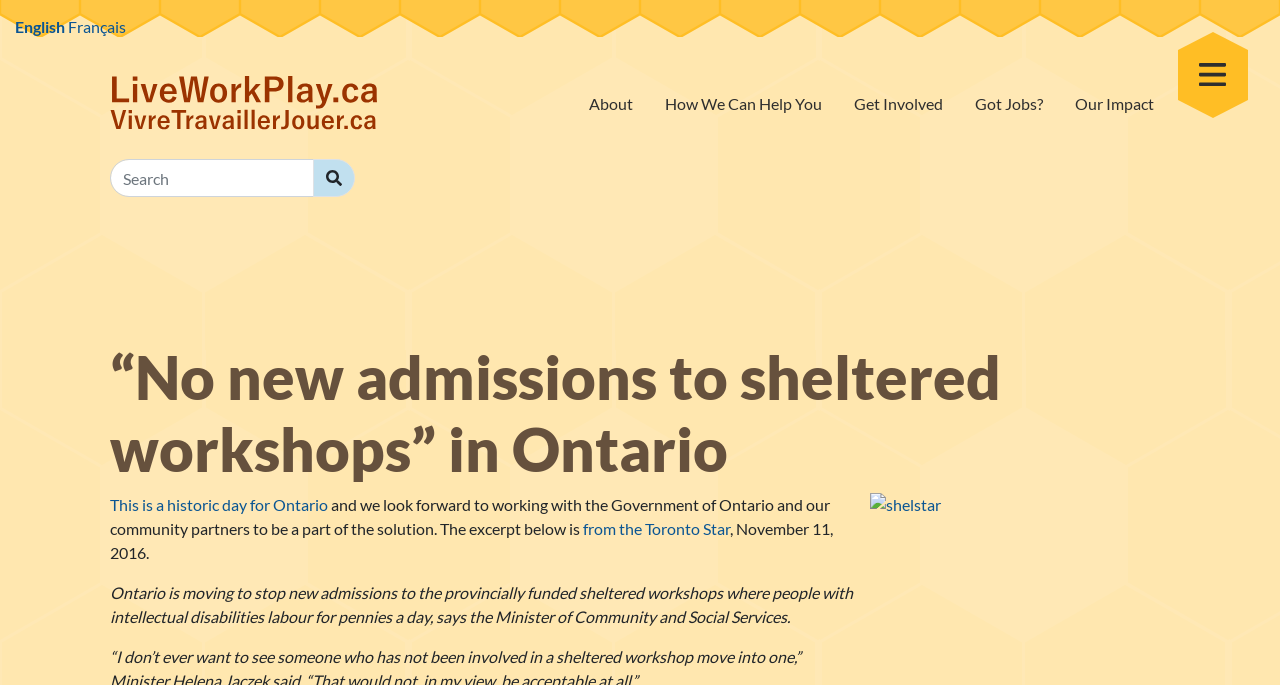Observe the image and answer the following question in detail: What is the purpose of the search bar?

The search bar is located at the top of the webpage, and it has a textbox and a search button. The purpose of the search bar is to allow users to search for specific content within the website.